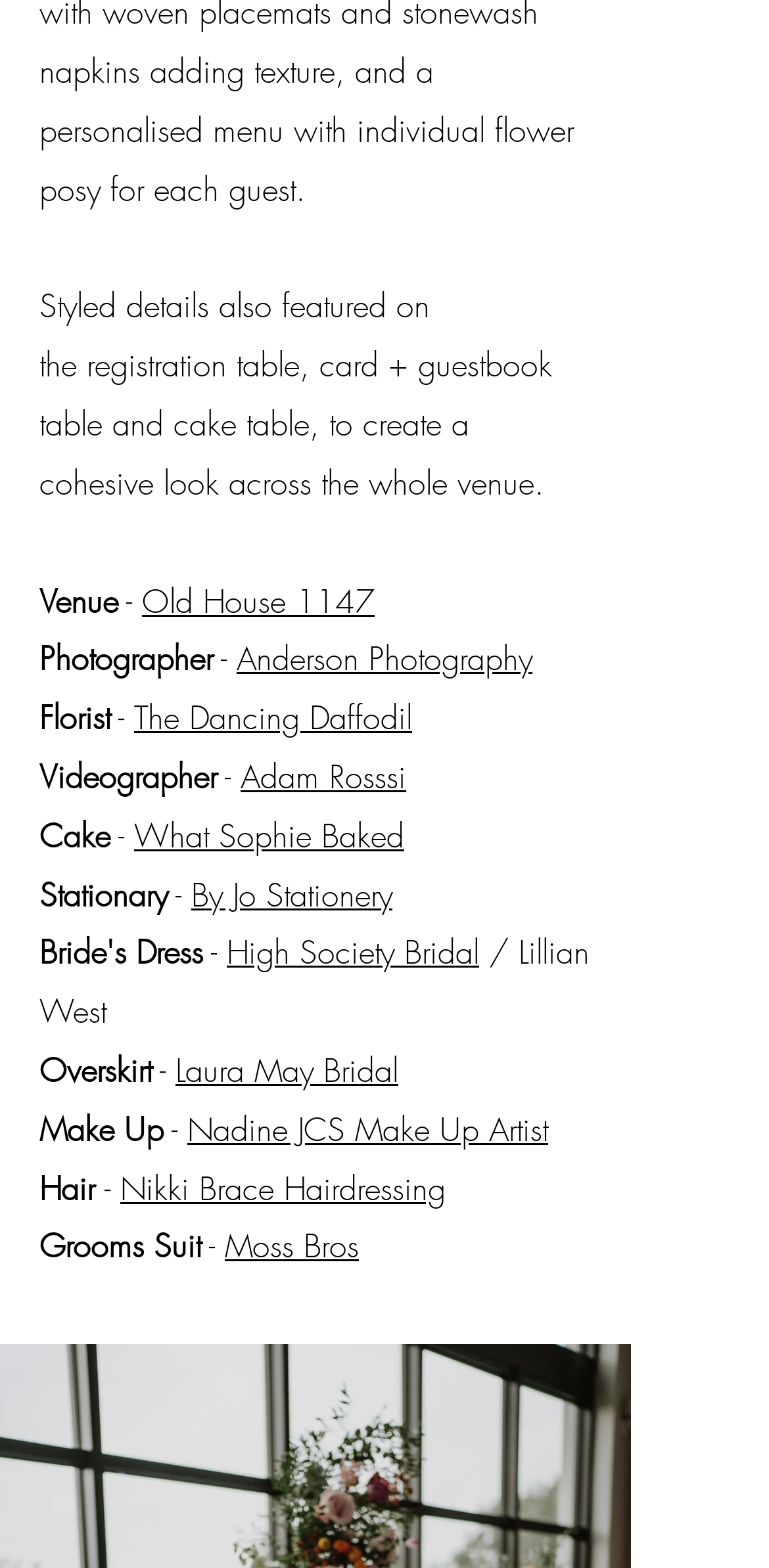What is the name of the cake designer?
Kindly answer the question with as much detail as you can.

Under the 'Cake' category, I found a link element with the text 'What Sophie Baked', which suggests that What Sophie Baked is the cake designer.